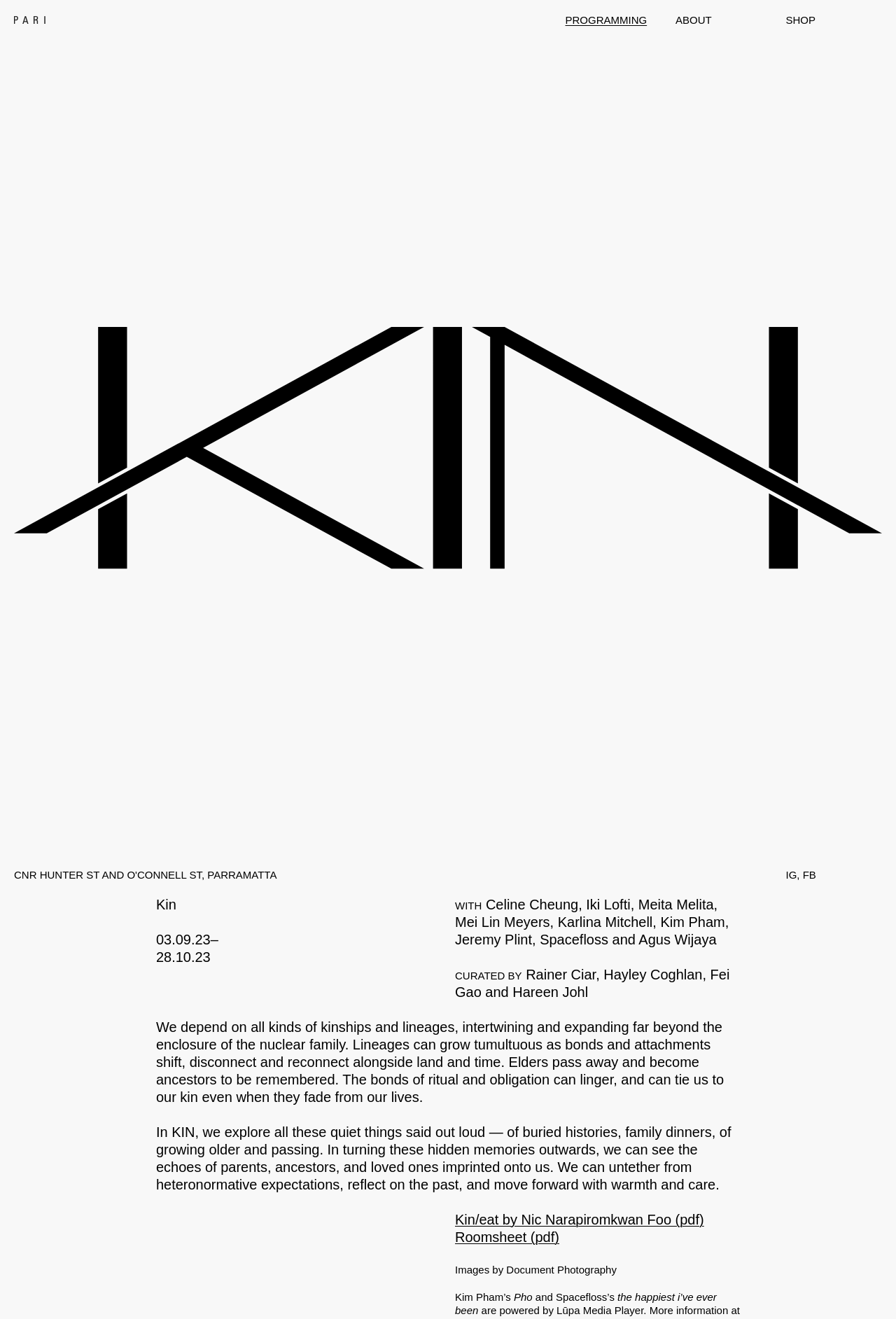From the image, can you give a detailed response to the question below:
What is the theme of the event?

I found a static text element with a passage that discusses the theme of kinships and lineages, including the idea of exploring 'all these quiet things said out loud — of buried histories, family dinners, of growing older and passing'. This suggests that the event is focused on the theme of kinships and lineages.